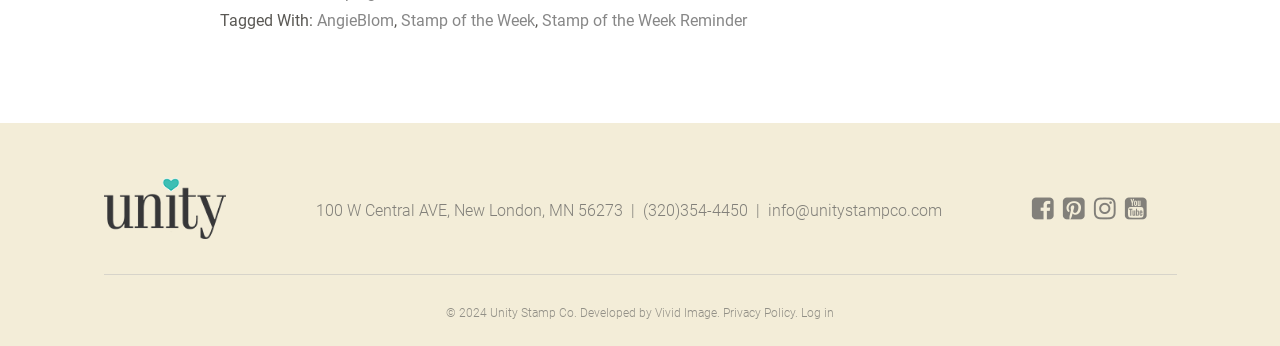Based on the image, provide a detailed response to the question:
What is the address of Unity Stamp Co.?

I found the address by looking at the static text element with the bounding box coordinates [0.247, 0.579, 0.503, 0.634] which contains the address information.